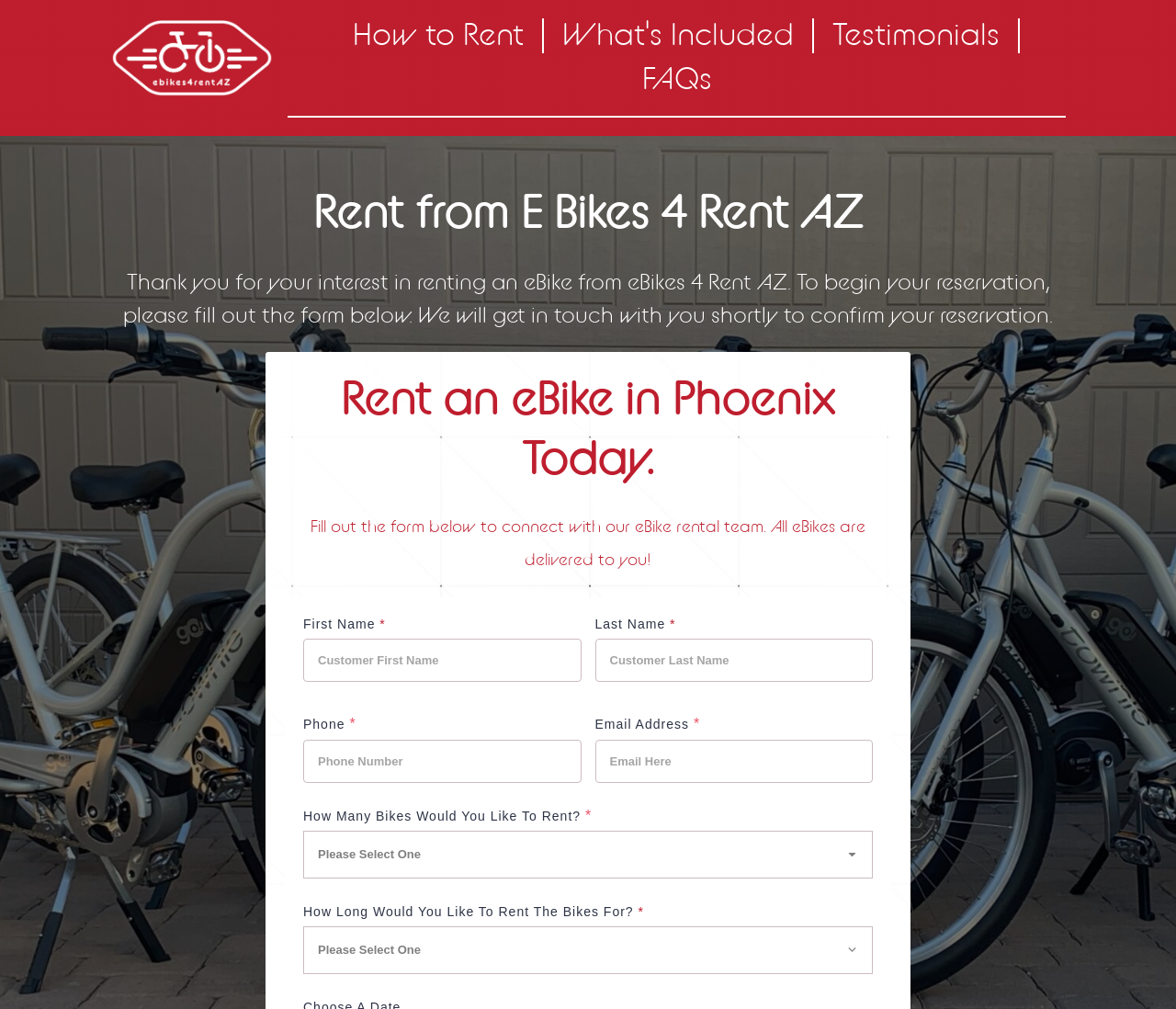Give a succinct answer to this question in a single word or phrase: 
What is delivered to the user?

eBikes